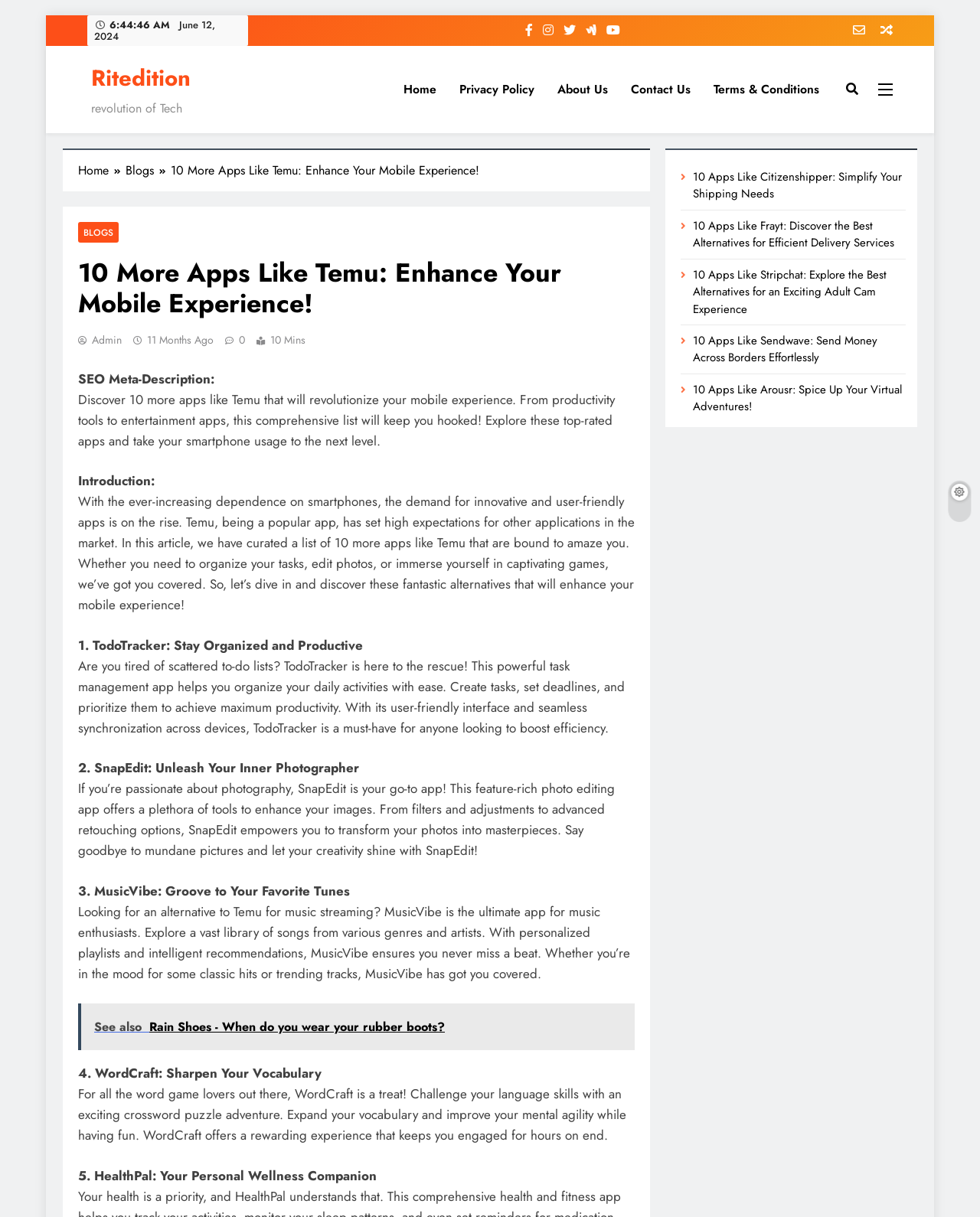Generate the main heading text from the webpage.

10 More Apps Like Temu: Enhance Your Mobile Experience!